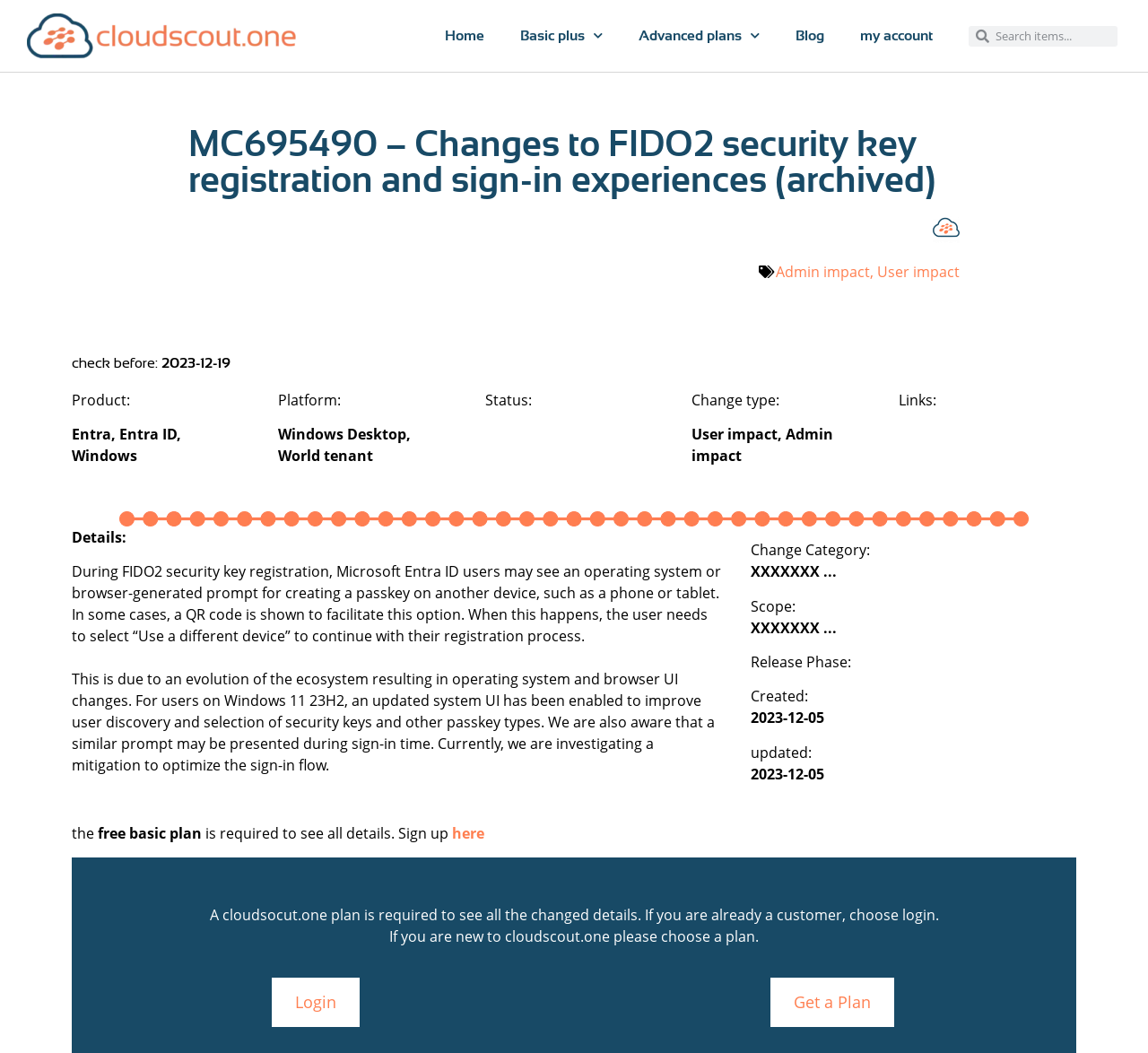Reply to the question with a single word or phrase:
What is required to see all the changed details?

A cloudsocut.one plan